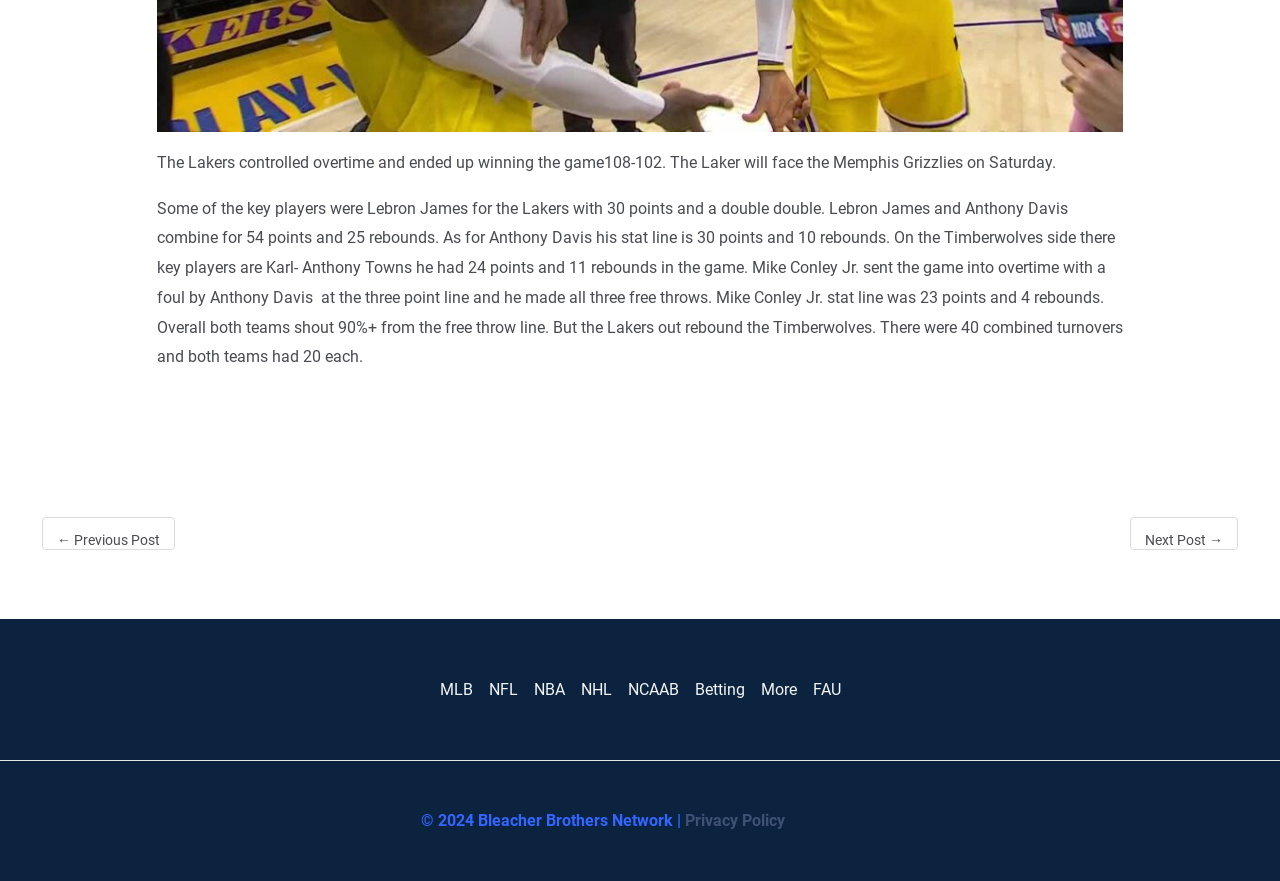Please provide a comprehensive response to the question below by analyzing the image: 
What sports categories are available on the website?

The sports categories available on the website can be found in the navigation element labeled 'Site Navigation: Primary Menu', which lists MLB, NFL, NBA, NHL, NCAAB, and Betting as the available categories.